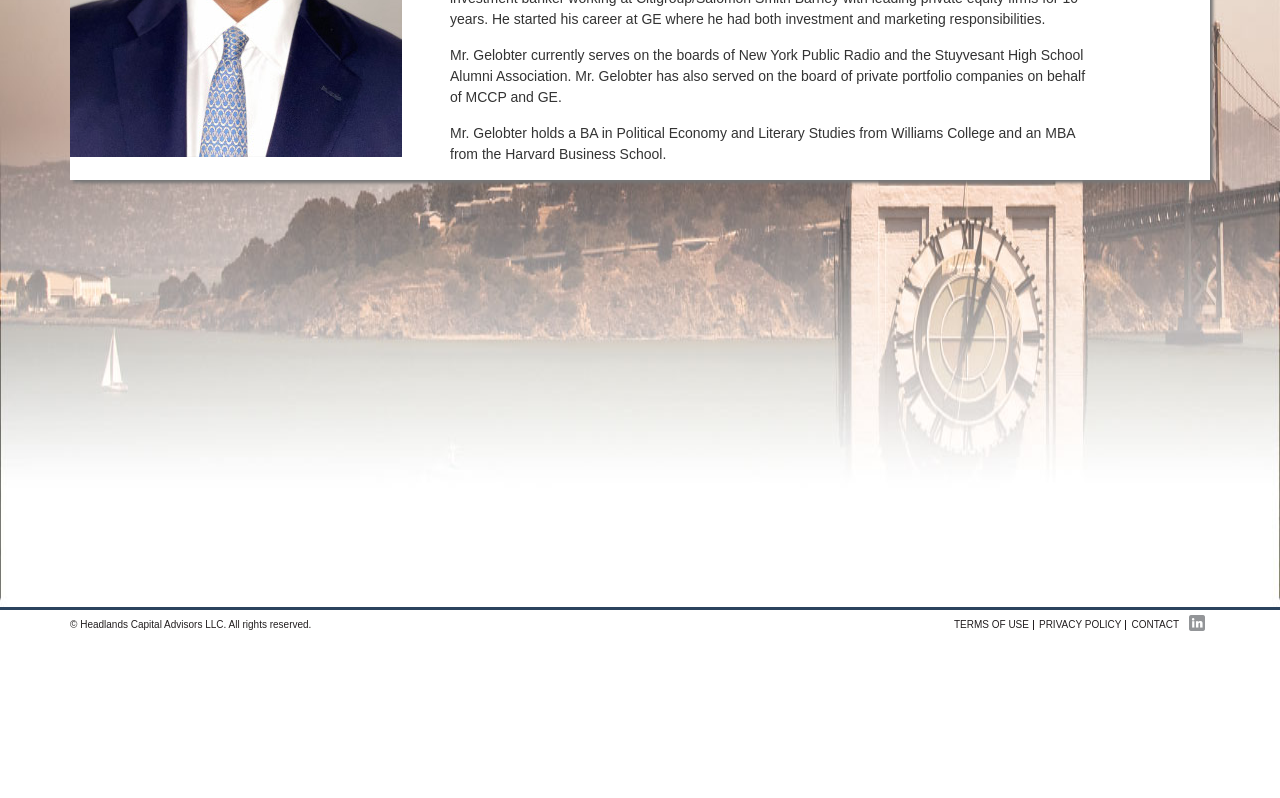Using the provided element description: "Terms of Use", determine the bounding box coordinates of the corresponding UI element in the screenshot.

[0.745, 0.776, 0.804, 0.789]